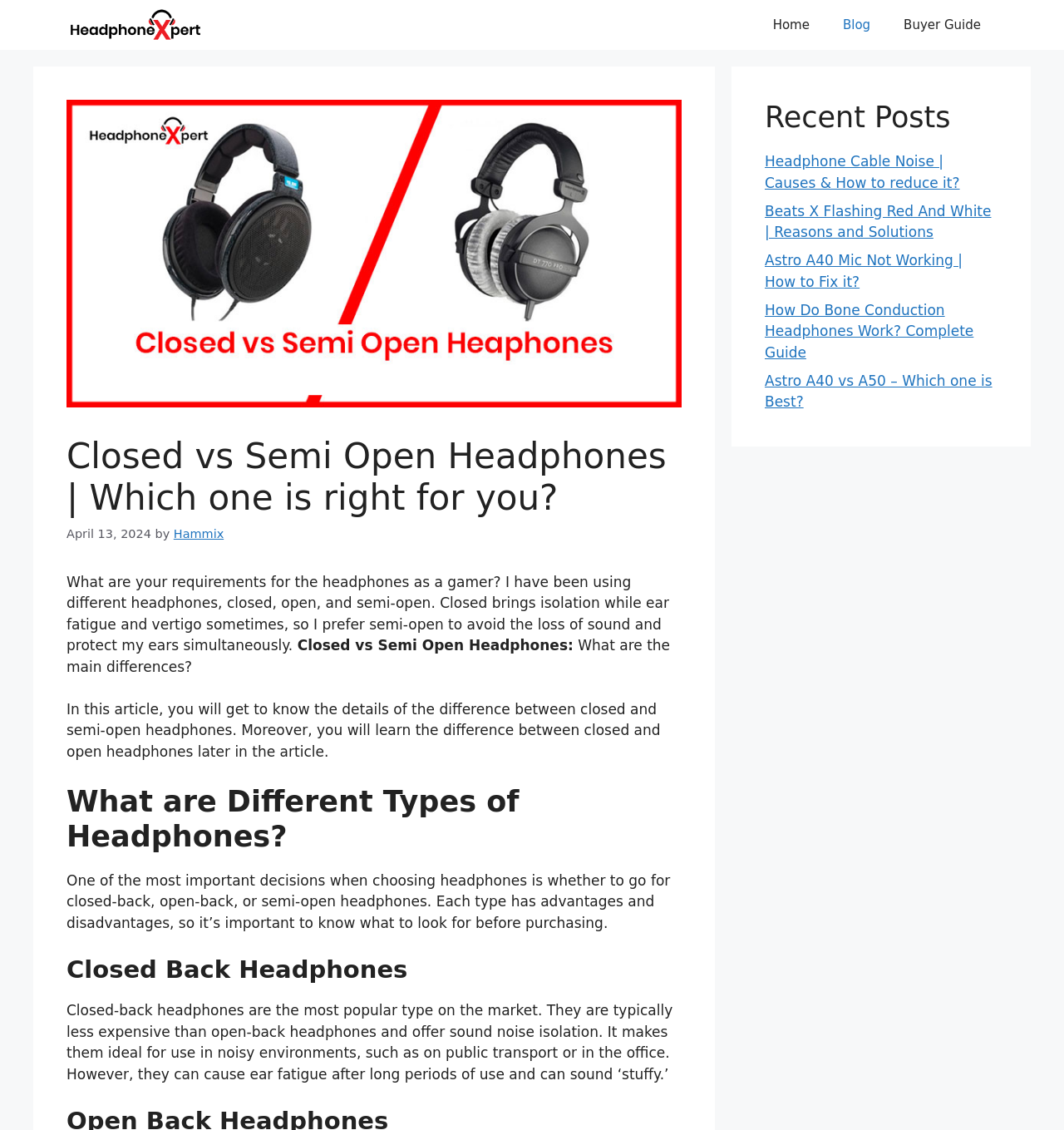Determine the bounding box coordinates for the clickable element required to fulfill the instruction: "Click on the 'Home' link". Provide the coordinates as four float numbers between 0 and 1, i.e., [left, top, right, bottom].

[0.711, 0.0, 0.777, 0.044]